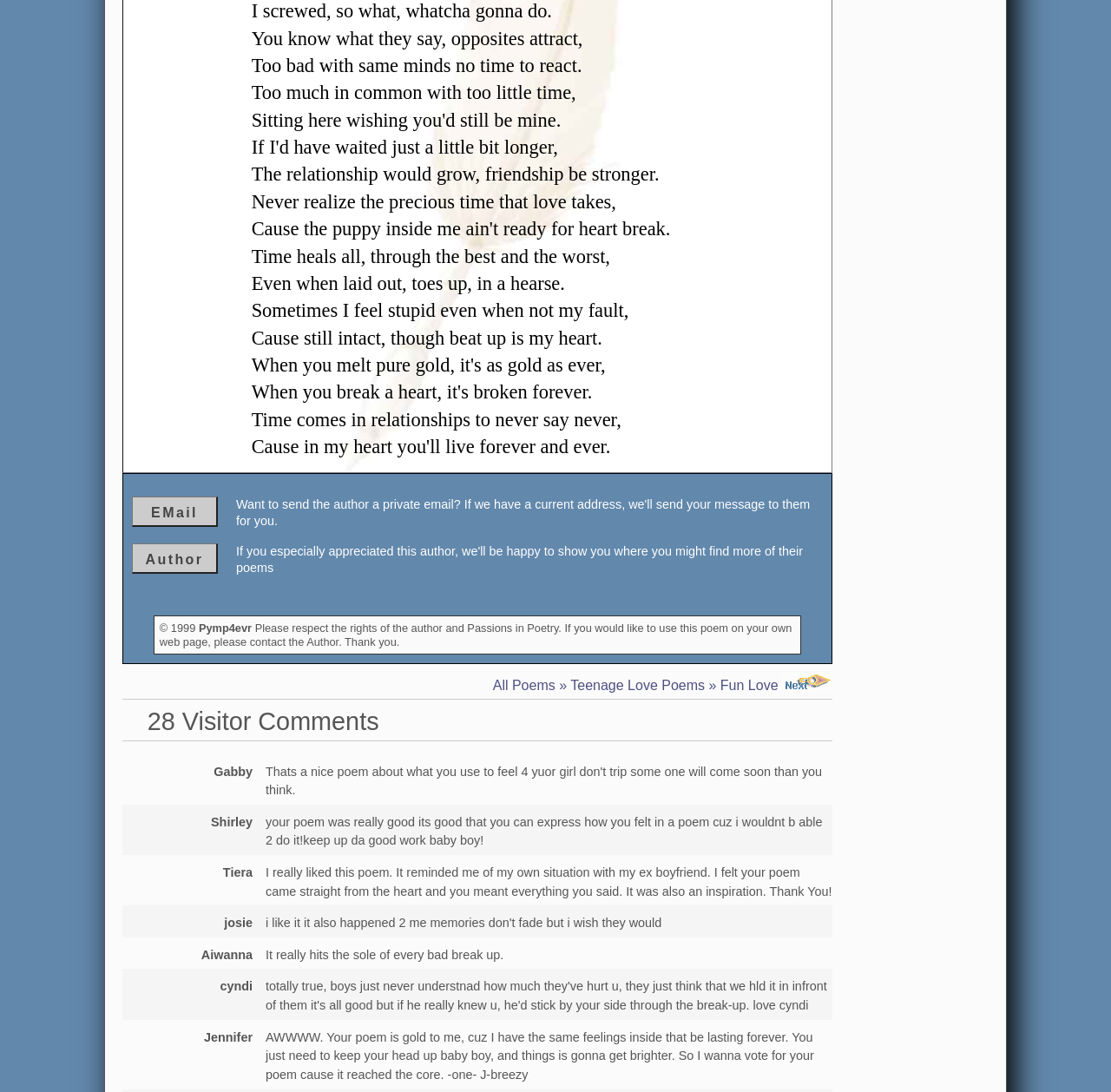Identify the bounding box for the given UI element using the description provided. Coordinates should be in the format (top-left x, top-left y, bottom-right x, bottom-right y) and must be between 0 and 1. Here is the description: Torbens blog

None